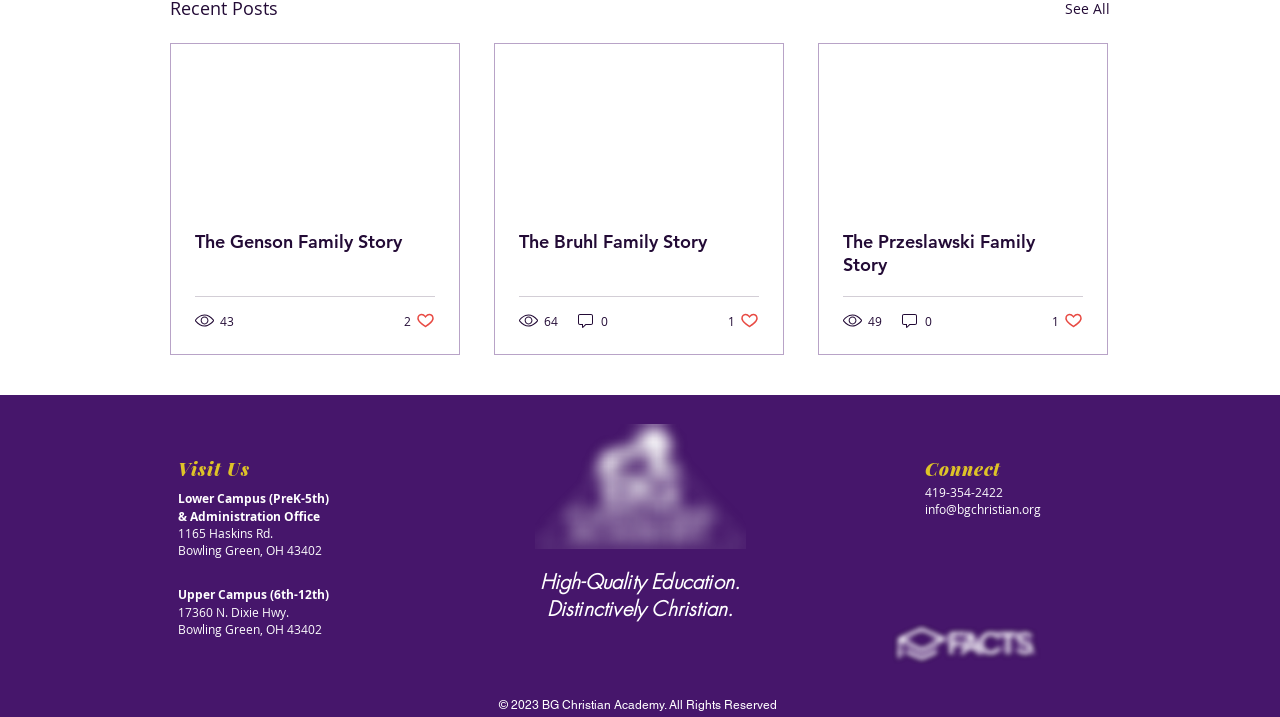What is the address of the Lower Campus?
From the details in the image, provide a complete and detailed answer to the question.

I found the answer by looking at the static text elements, which contain the address information. The address of the Lower Campus is 1165 Haskins Rd.